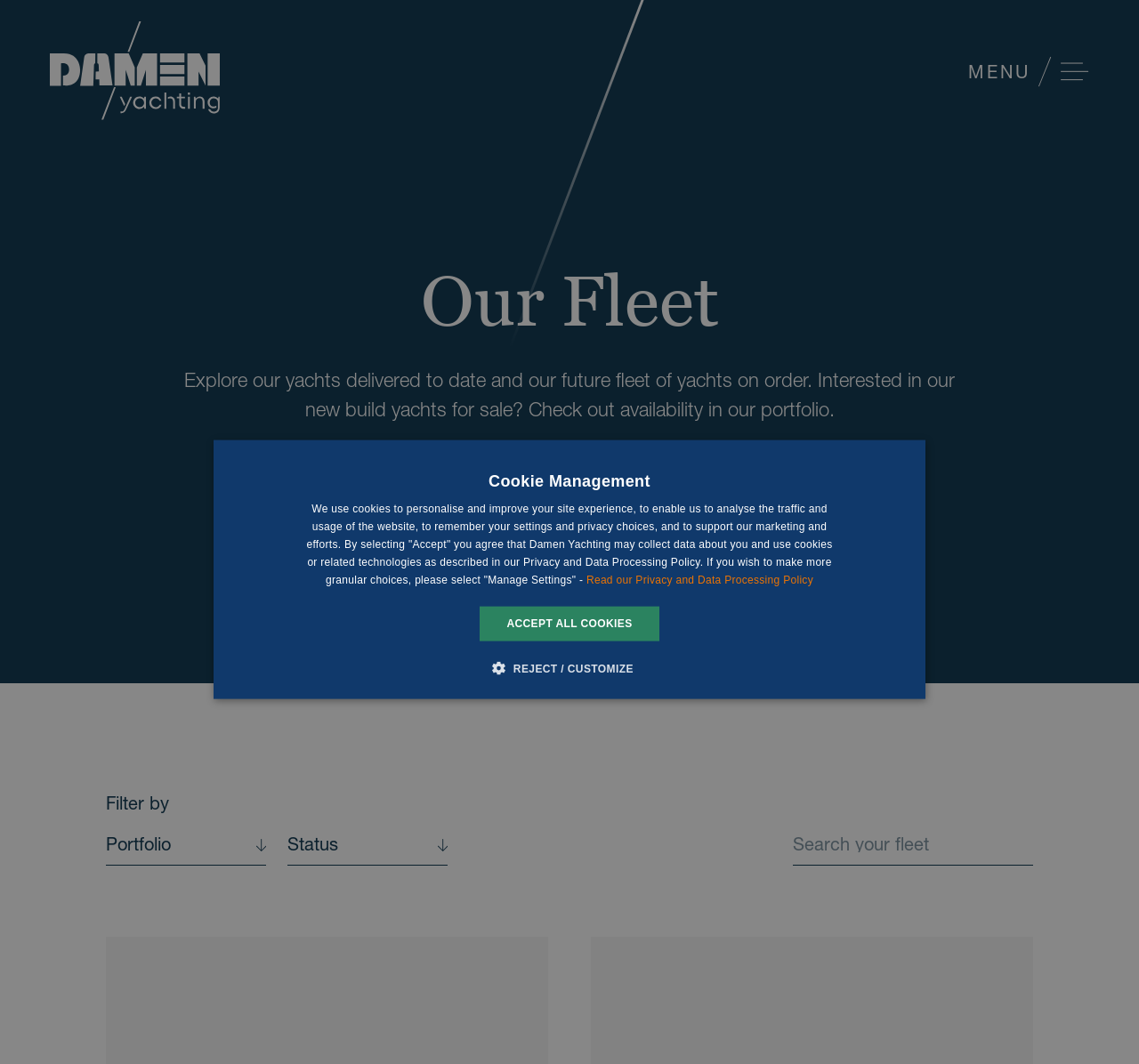What can be filtered on this webpage?
Based on the image content, provide your answer in one word or a short phrase.

yachts